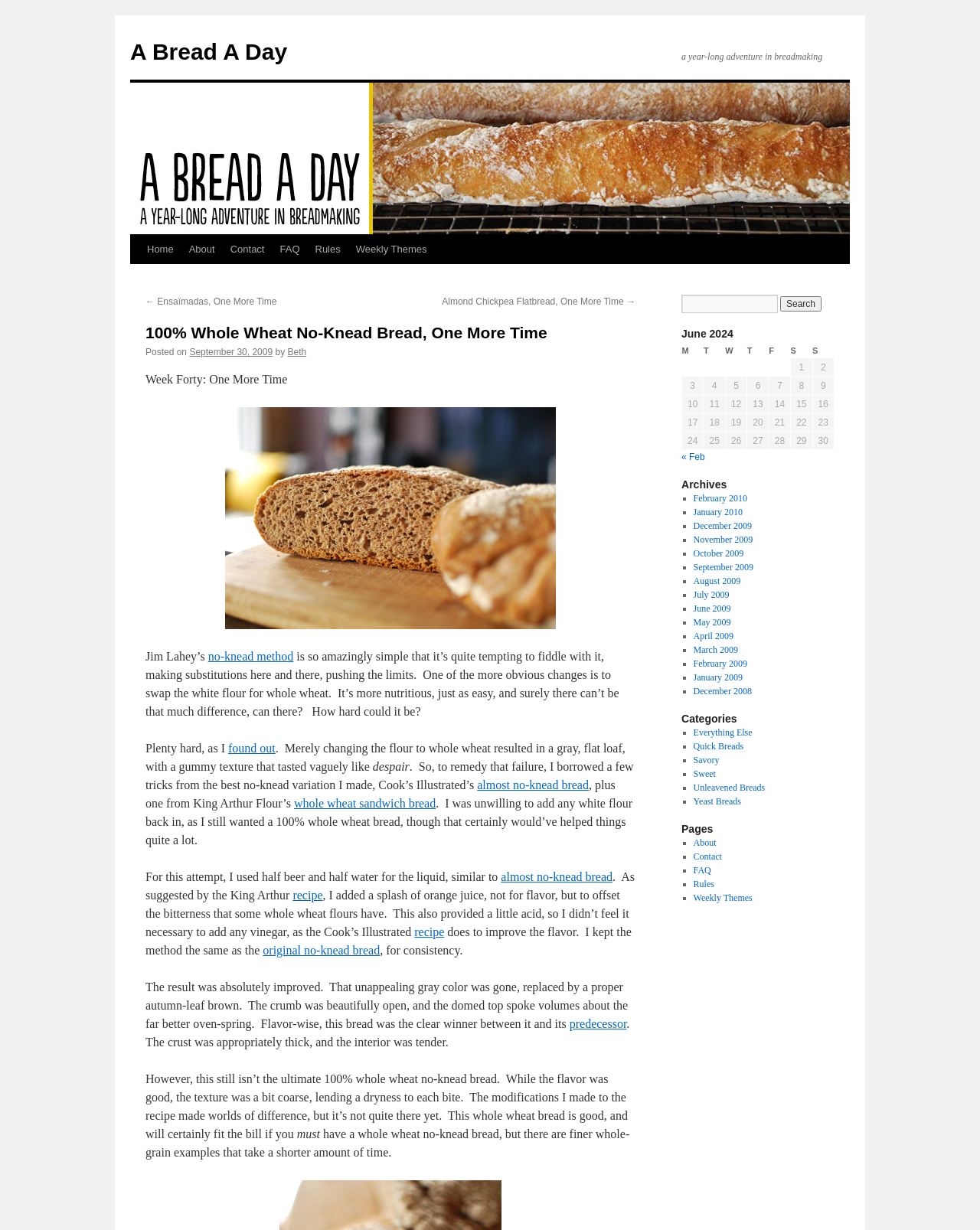Locate the bounding box coordinates of the clickable region necessary to complete the following instruction: "Click the 'Almond Chickpea Flatbread, One More Time →' link". Provide the coordinates in the format of four float numbers between 0 and 1, i.e., [left, top, right, bottom].

[0.451, 0.241, 0.648, 0.25]